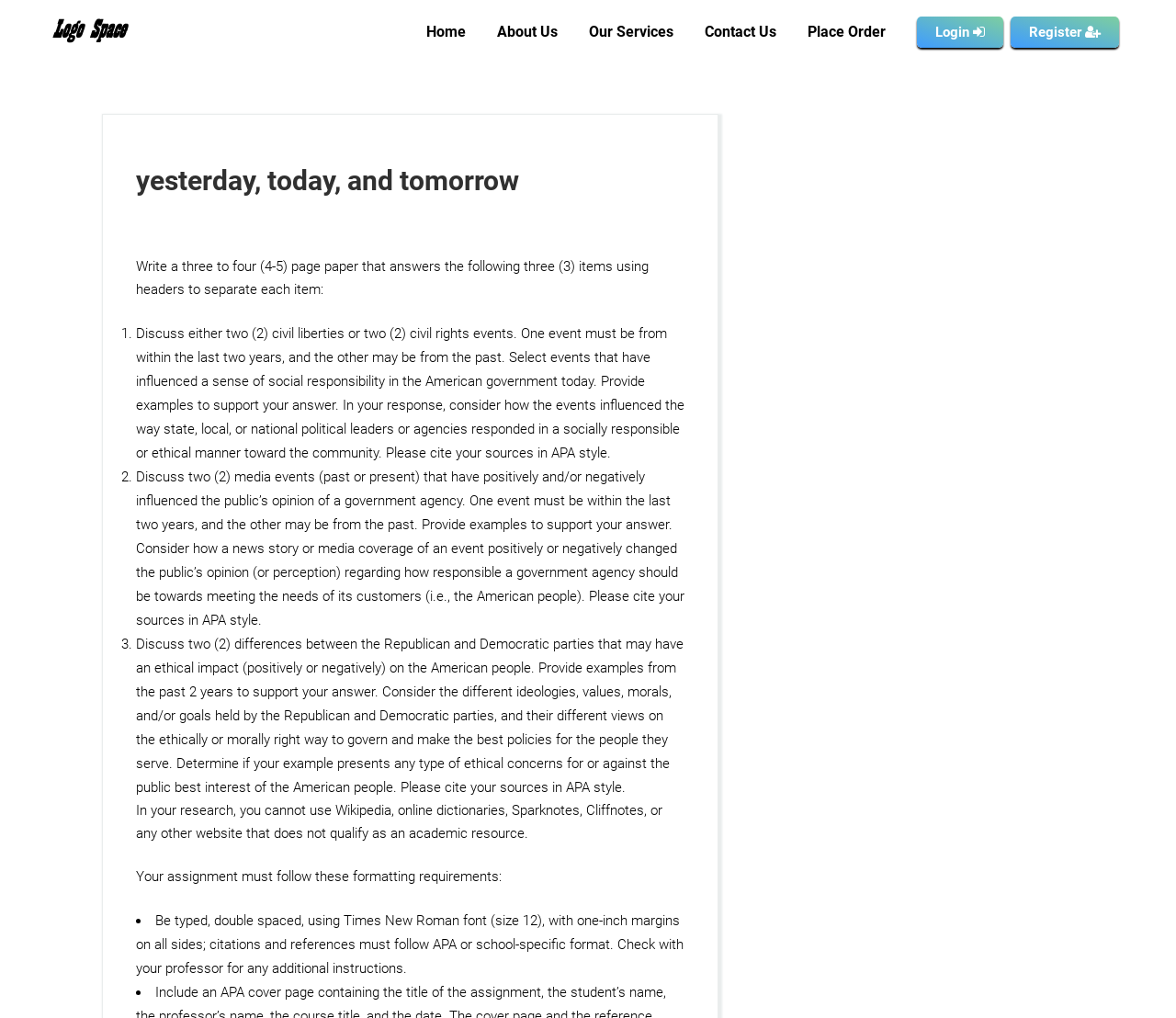How many margins are required for the assignment?
From the image, respond using a single word or phrase.

One-inch margins